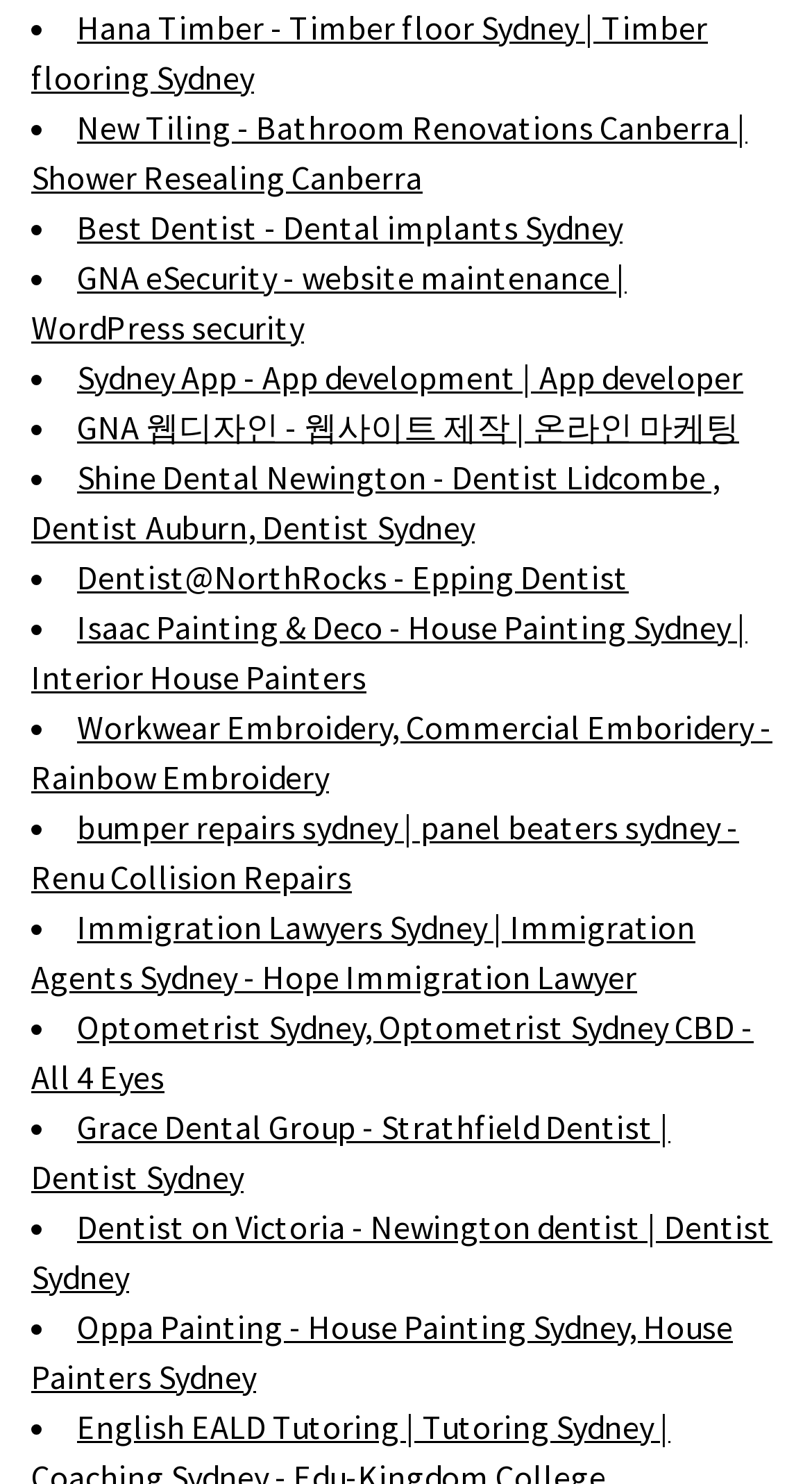Determine the bounding box coordinates of the UI element that matches the following description: "Dentist@NorthRocks - Epping Dentist". The coordinates should be four float numbers between 0 and 1 in the format [left, top, right, bottom].

[0.095, 0.374, 0.774, 0.402]